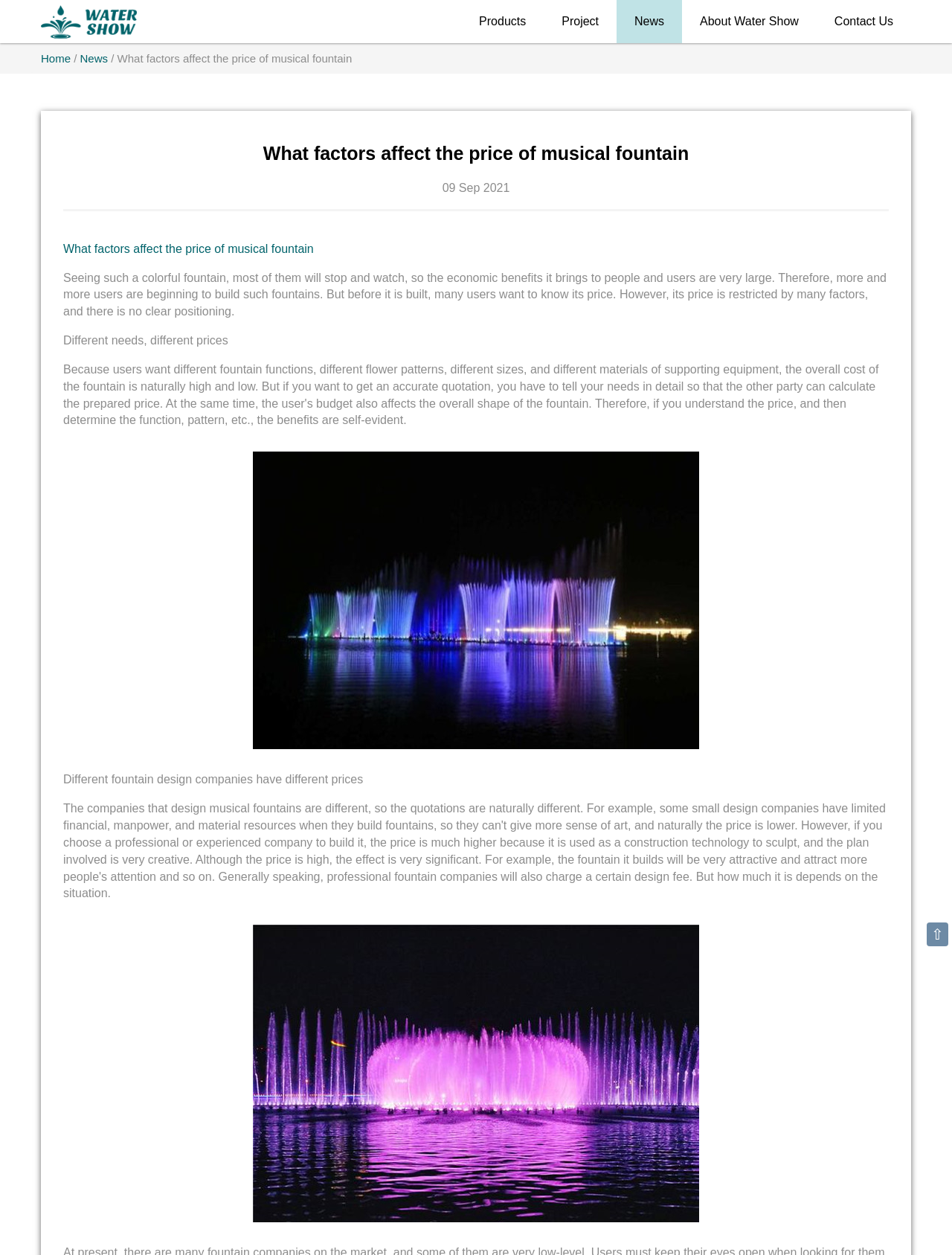Given the following UI element description: "name="Image43"", find the bounding box coordinates in the webpage screenshot.

None